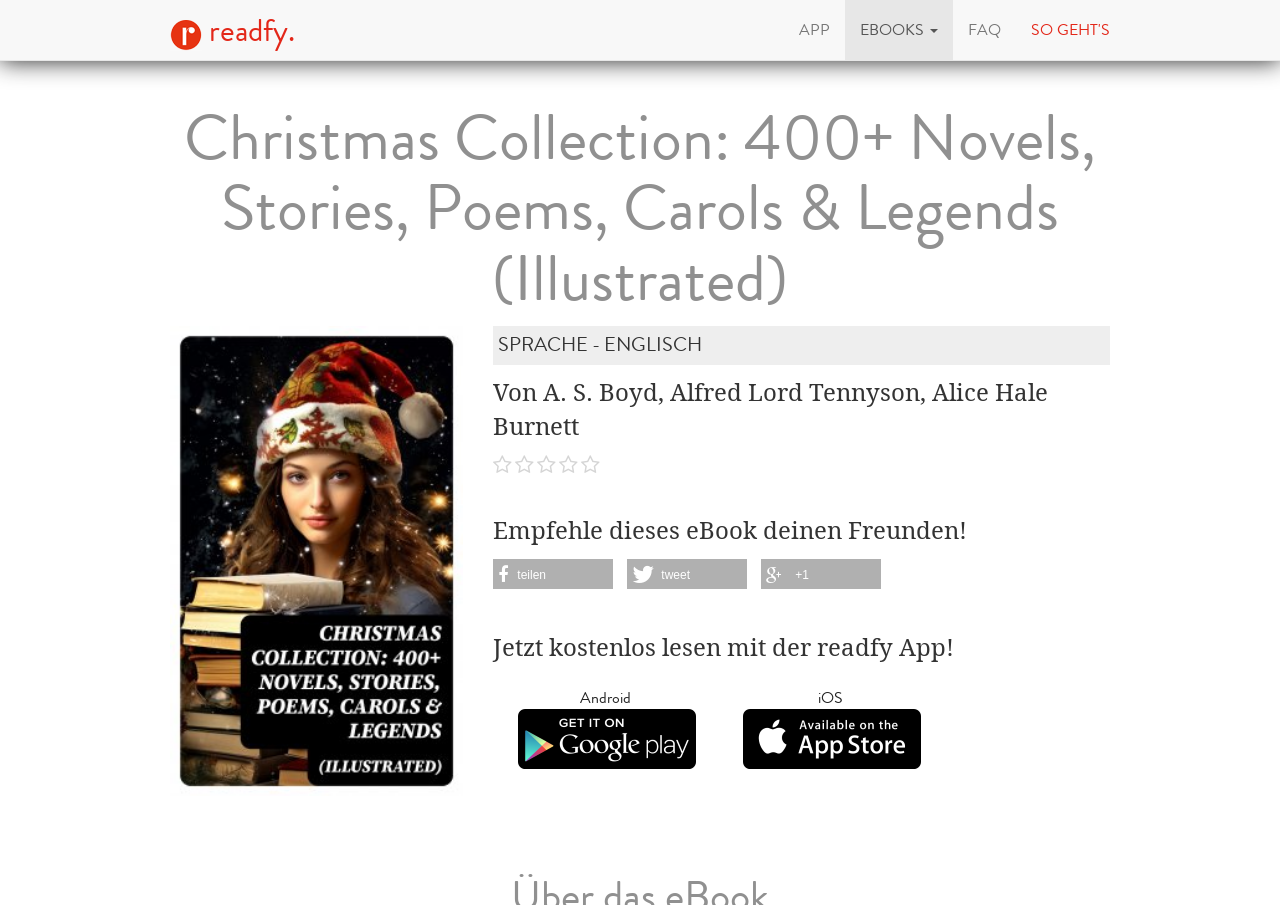How many authors are mentioned?
Look at the screenshot and respond with a single word or phrase.

3